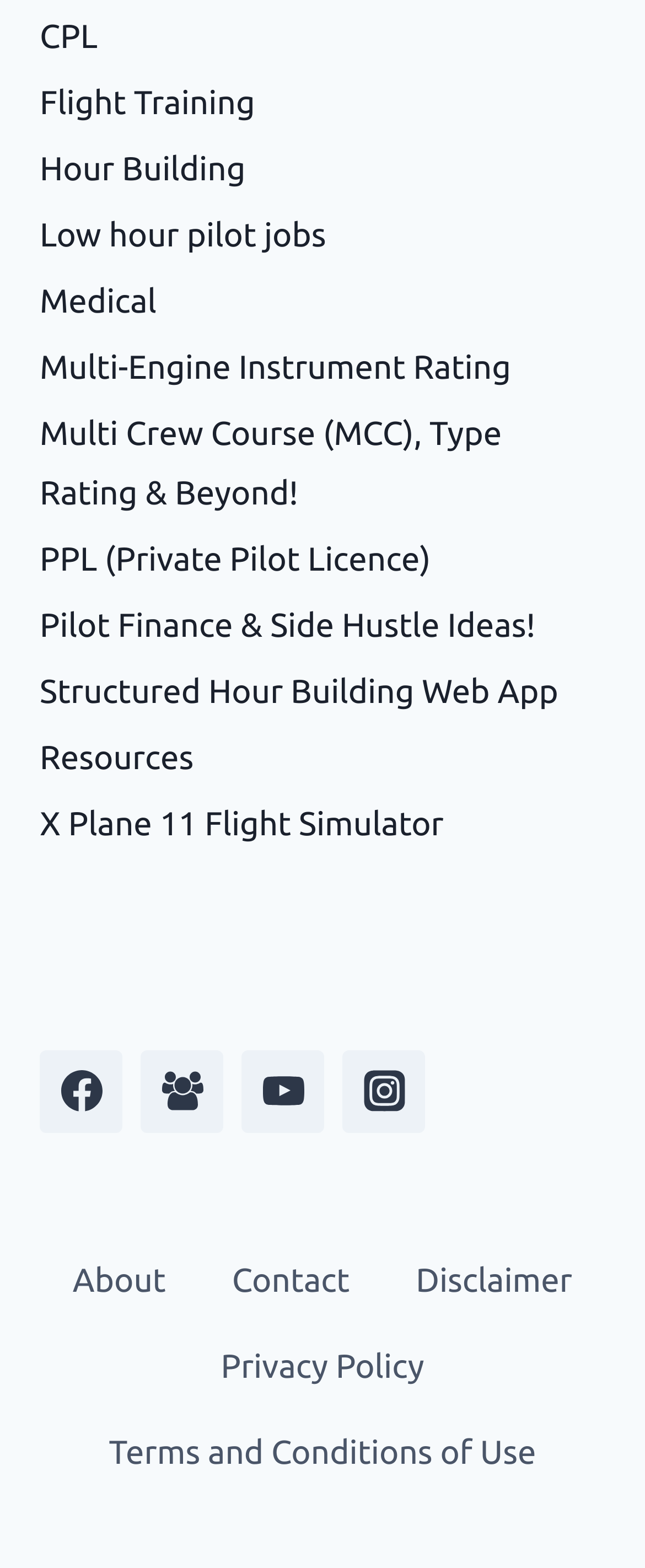Find and provide the bounding box coordinates for the UI element described with: "X Plane 11 Flight Simulator".

[0.062, 0.504, 0.938, 0.546]